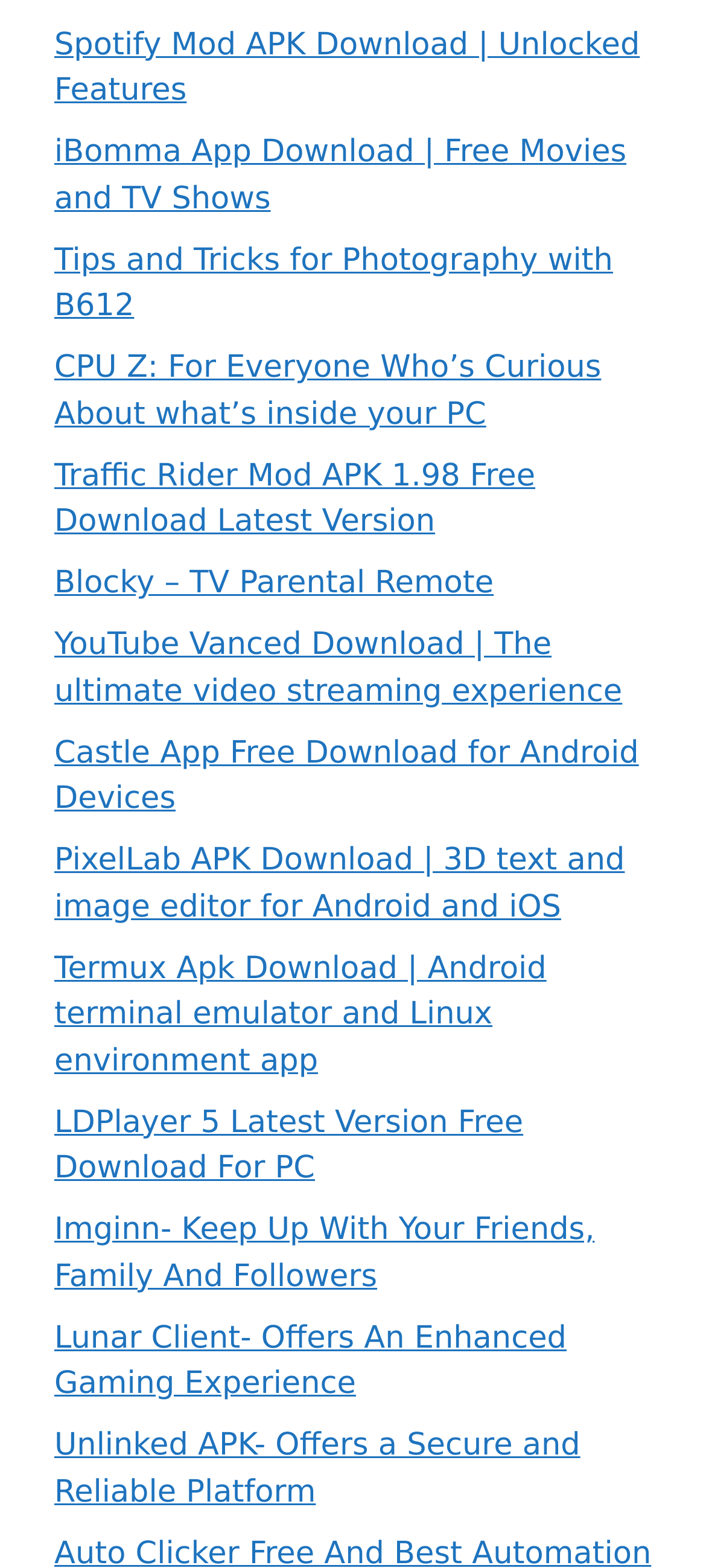Give the bounding box coordinates for the element described by: "Blocky – TV Parental Remote".

[0.077, 0.361, 0.699, 0.384]